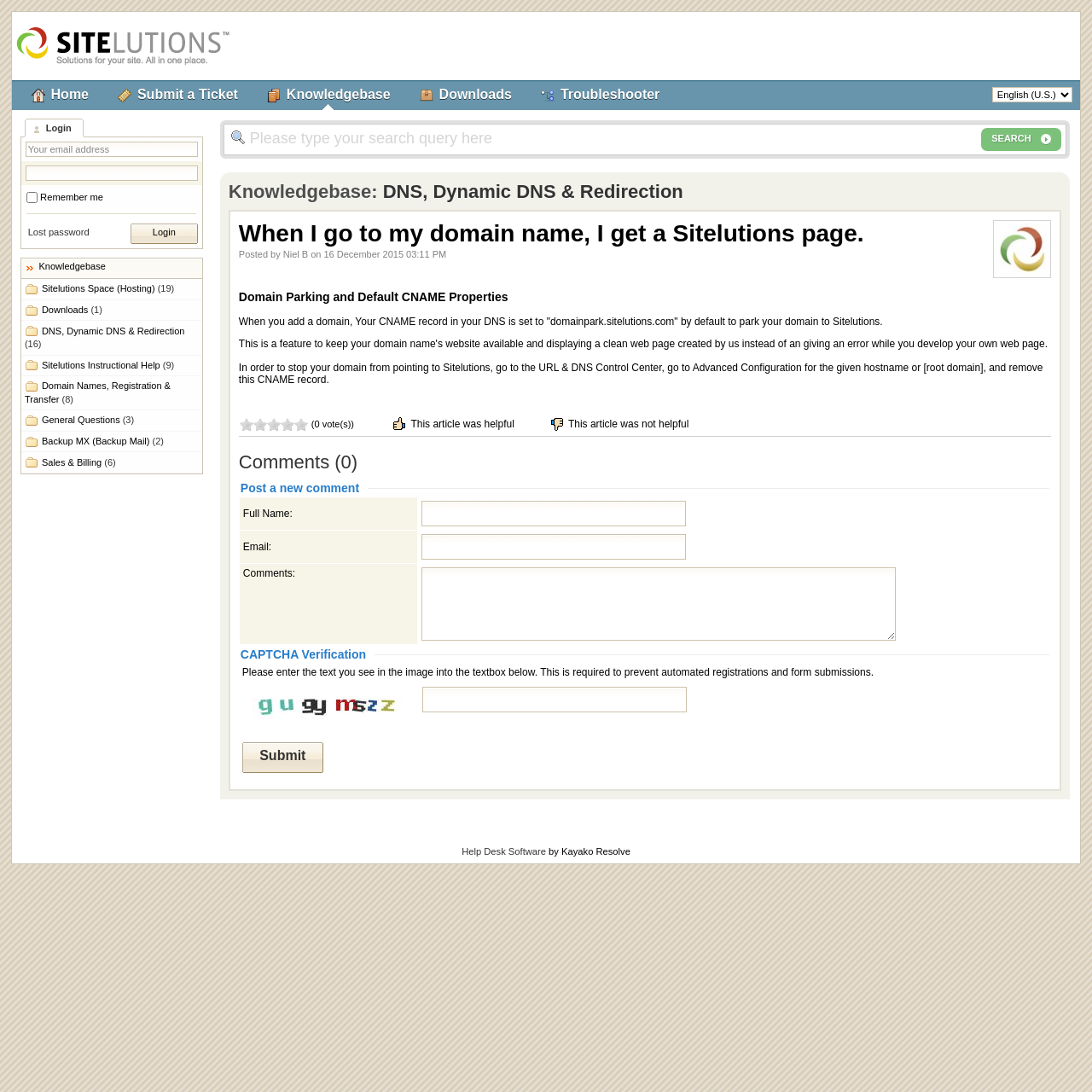How many links are there in the top navigation menu?
Look at the image and respond with a one-word or short phrase answer.

5